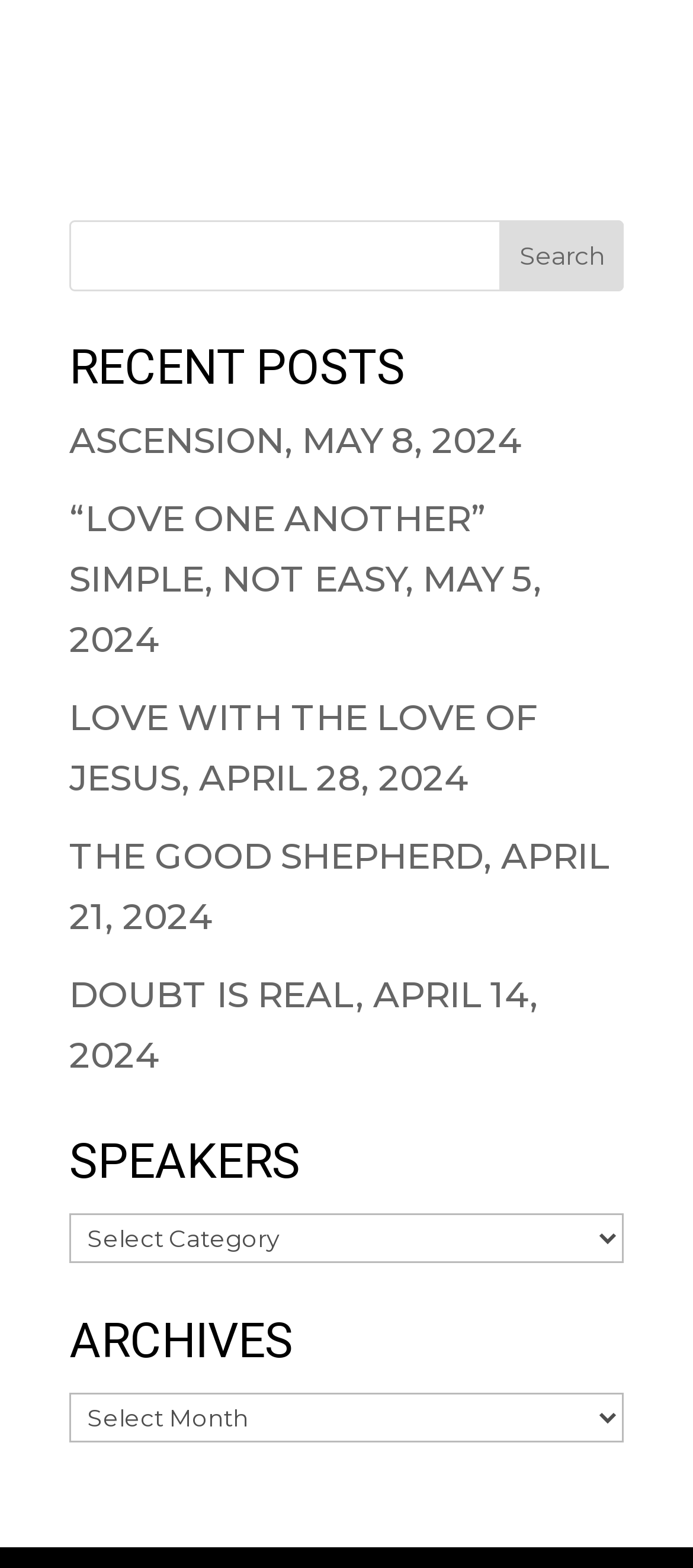What is the purpose of the search bar?
Answer with a single word or phrase by referring to the visual content.

To search the website